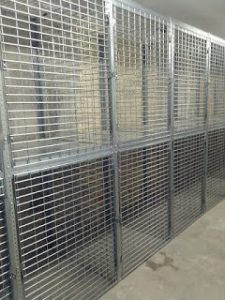Please give a succinct answer to the question in one word or phrase:
Where are these wire mesh lockers ideal for use?

warehouses, gyms, or maintenance areas